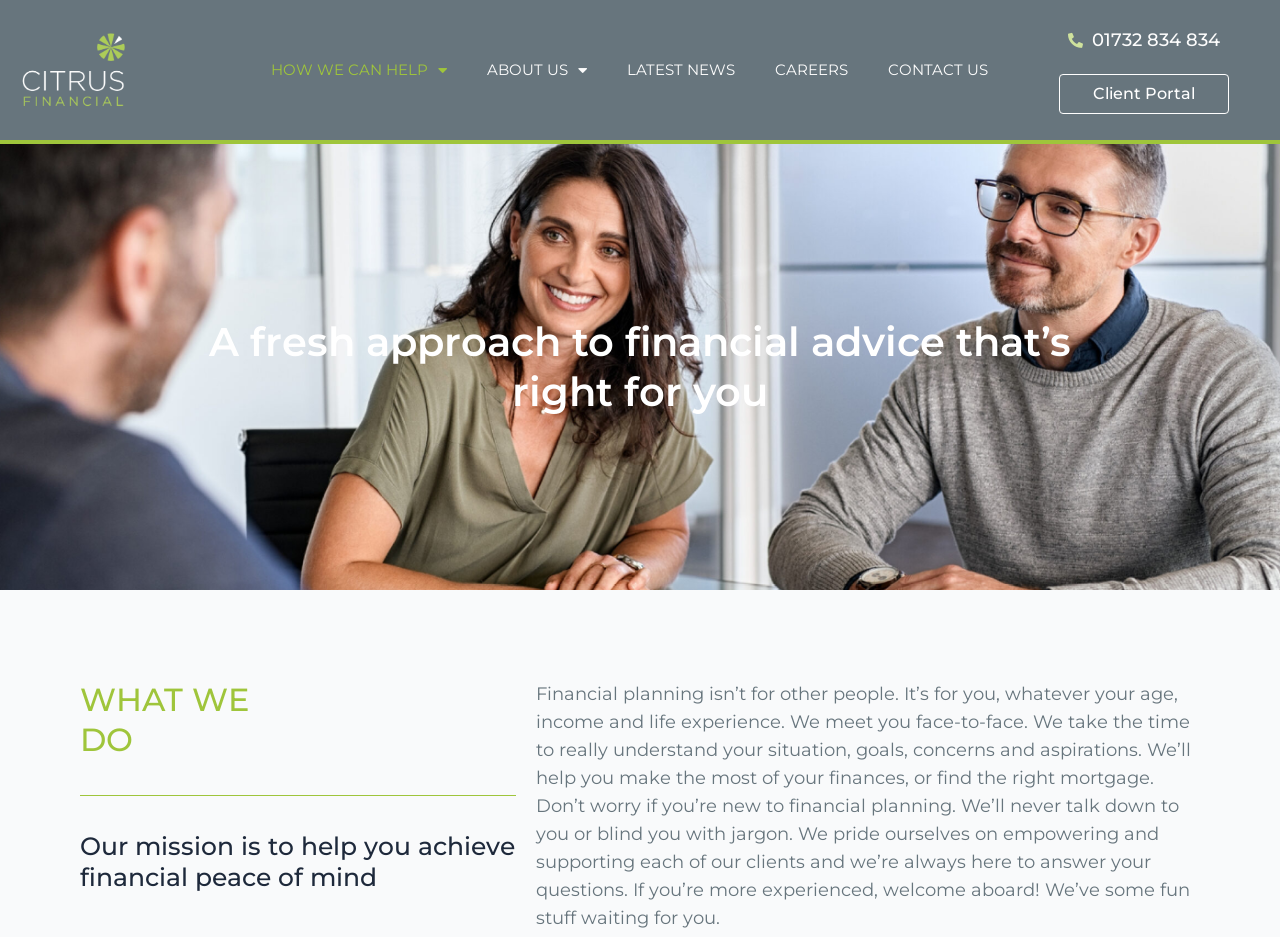What is the tone of the company's language?
Provide a detailed and well-explained answer to the question.

I found this information by reading the static text element that describes the company's approach to financial planning, which mentions that they pride themselves on empowering and supporting each of their clients.